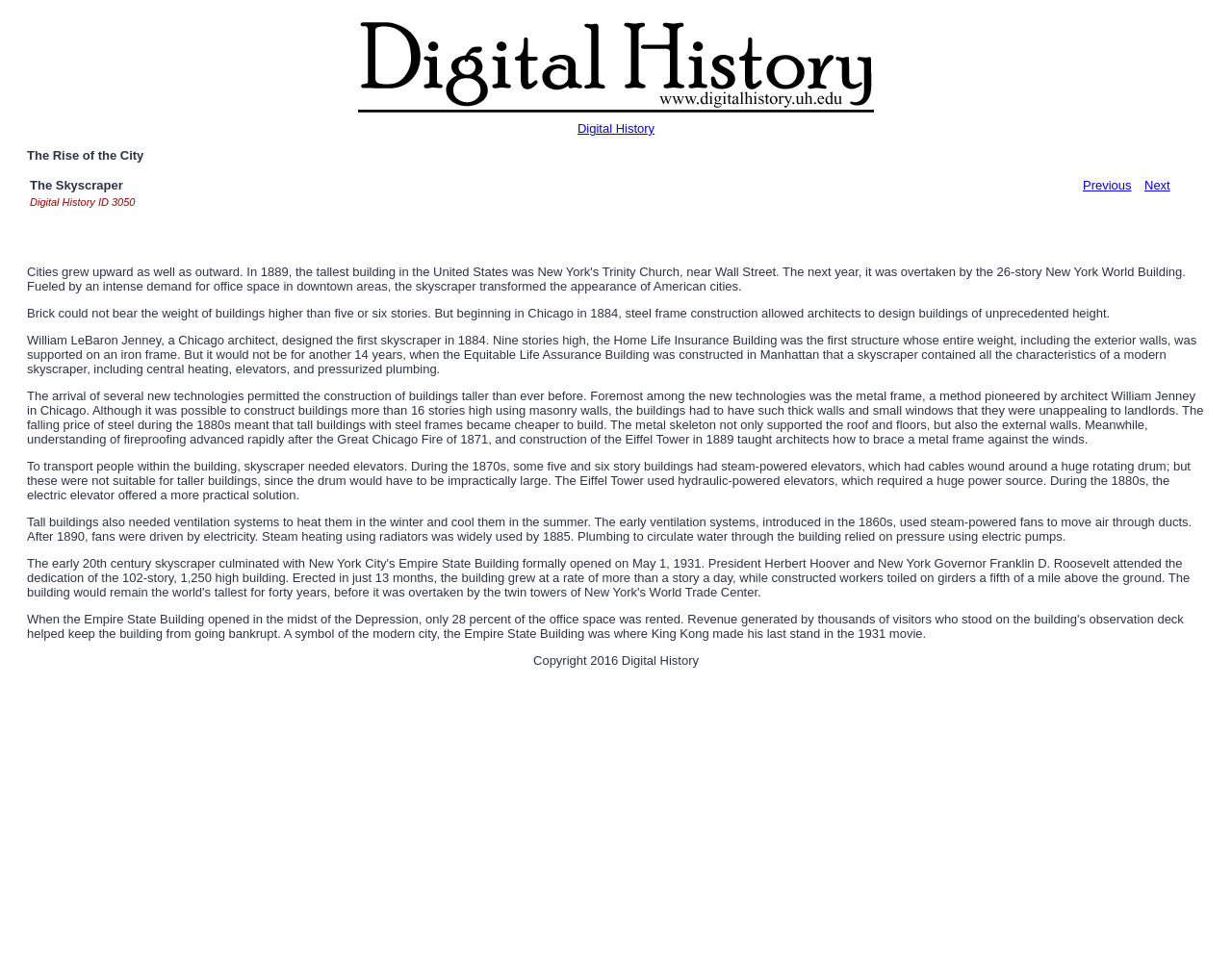Using the element description parent_node: Digital History, predict the bounding box coordinates for the UI element. Provide the coordinates in (top-left x, top-left y, bottom-right x, bottom-right y) format with values ranging from 0 to 1.

[0.266, 0.114, 0.734, 0.129]